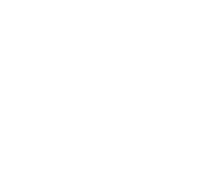In what types of systems can pulleys be found?
Using the image as a reference, give an elaborate response to the question.

According to the description, pulleys are commonly used in various mechanical systems, including engines, construction sites, and other industrial applications, where they play a crucial role in reducing effort and increasing efficiency.